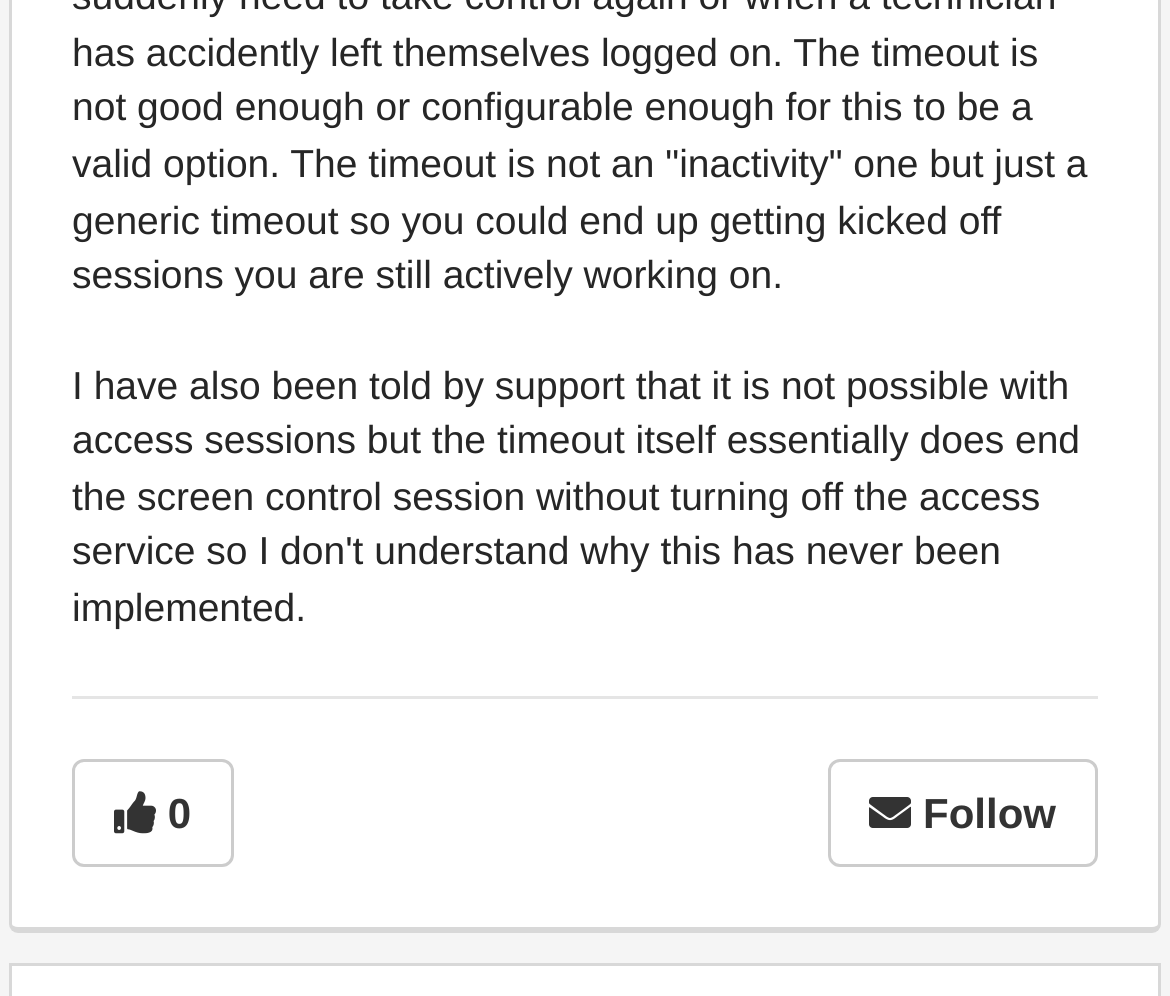Please provide the bounding box coordinates in the format (top-left x, top-left y, bottom-right x, bottom-right y). Remember, all values are floating point numbers between 0 and 1. What is the bounding box coordinate of the region described as: 0

[0.062, 0.763, 0.199, 0.872]